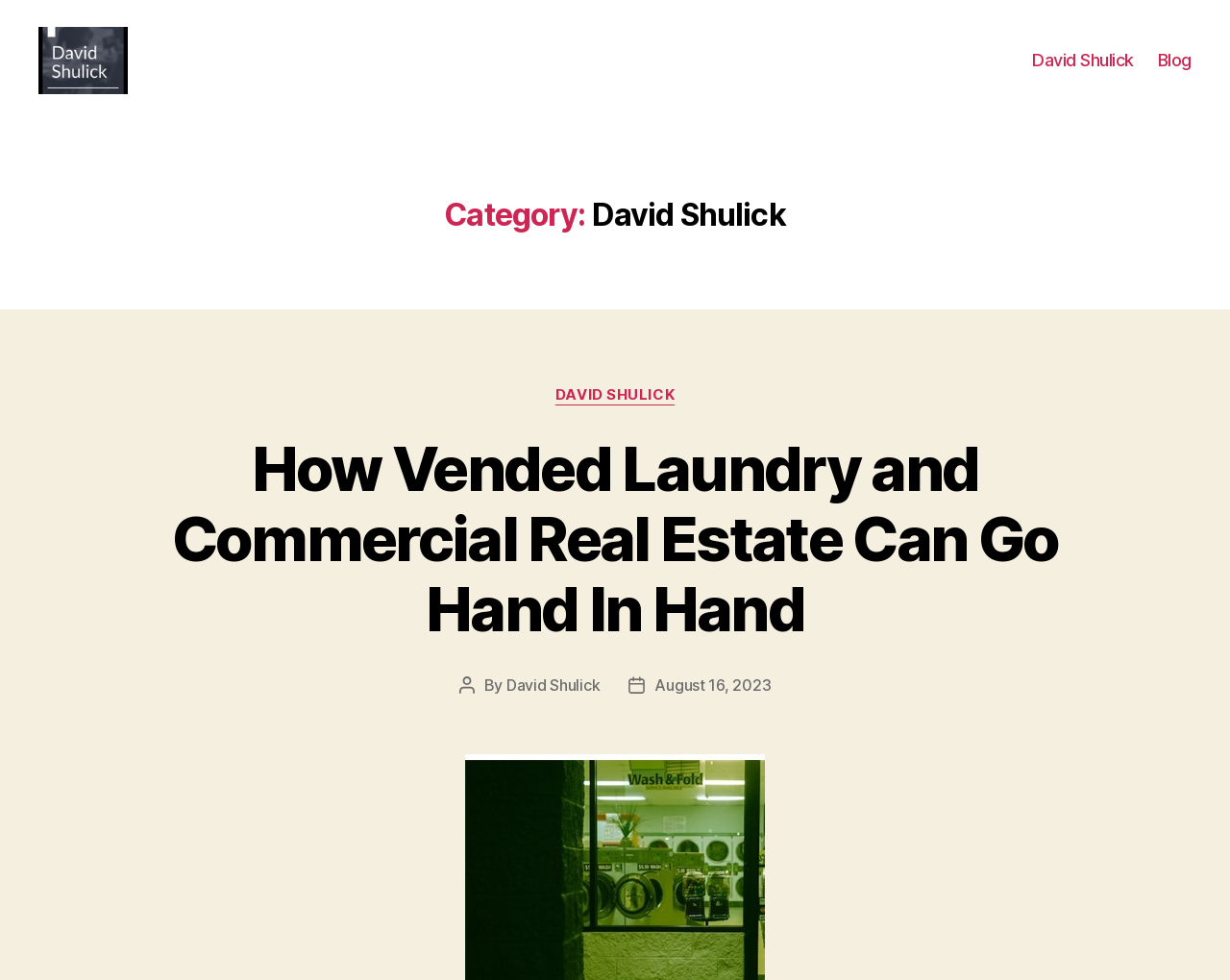Give a comprehensive overview of the webpage, including key elements.

The webpage is an archive page for David Shulick, with a prominent link to his name at the top left corner, accompanied by an image with the same name. Below this, the website's domain name "davidshulick.com" is displayed. 

On the top right side, there is a horizontal navigation menu with two links: "David Shulick" and "Blog". 

The main content of the page is divided into sections. The first section has a heading "Category: David Shulick" and is followed by a subheading "Categories". Below this, there is a link to "DAVID SHULICK". 

The next section has a heading "How Vended Laundry and Commercial Real Estate Can Go Hand In Hand", which is also a link. This section appears to be a blog post, with information about the post author, "David Shulick", and the post date, "August 16, 2023", displayed below the heading.